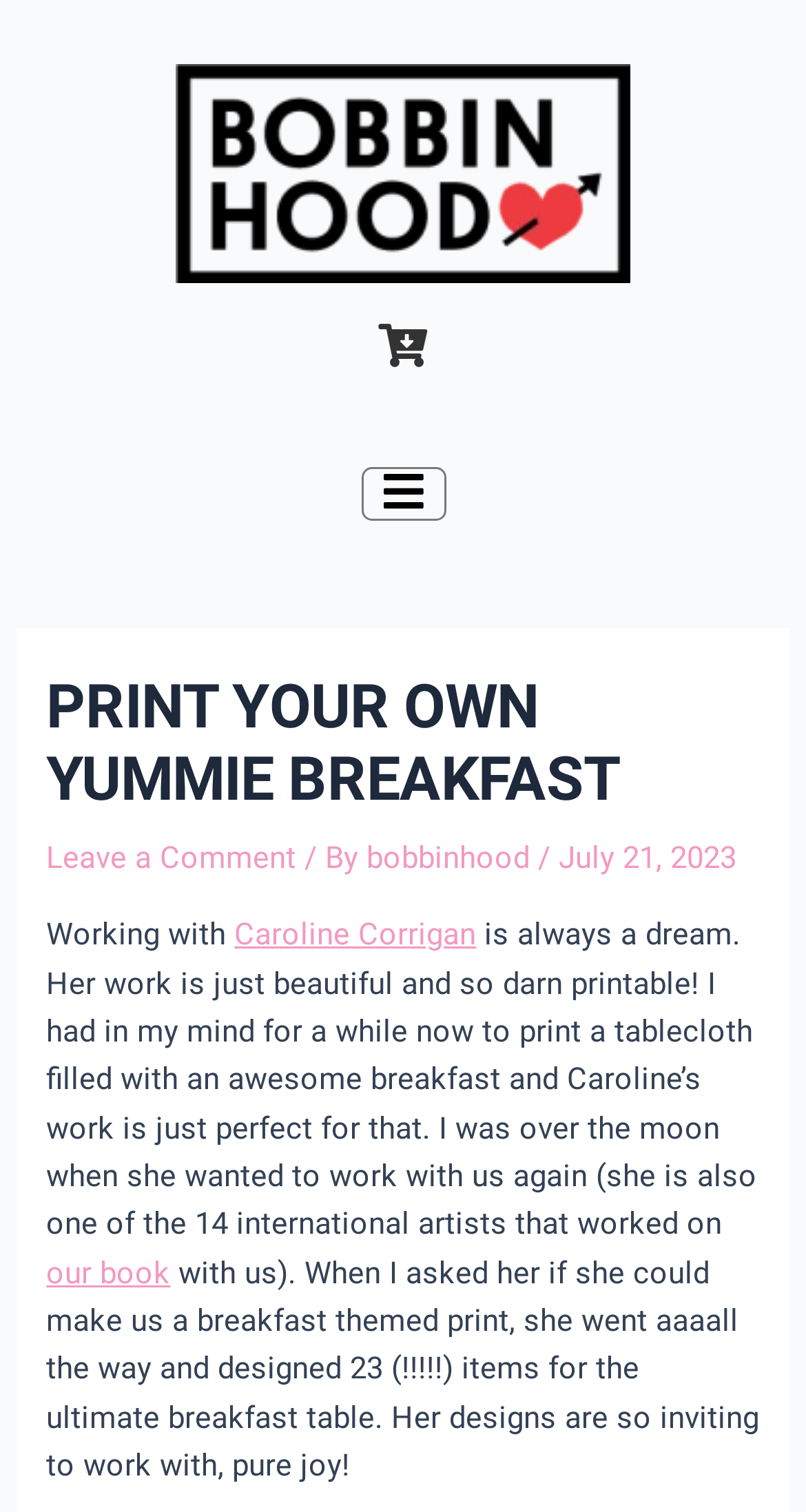What is the author of the post? Look at the image and give a one-word or short phrase answer.

bobbinhood